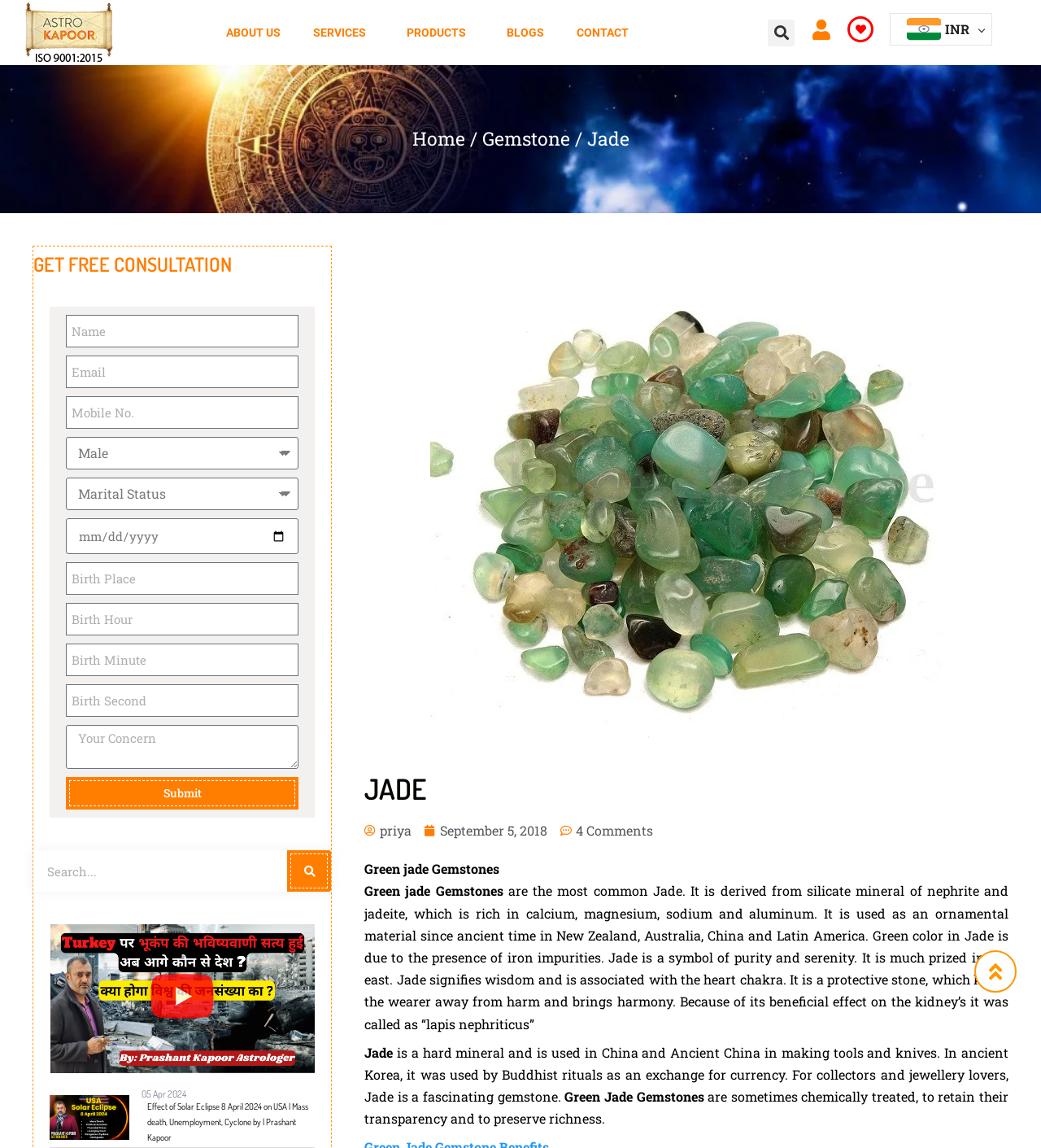Provide a short answer to the following question with just one word or phrase: What is the currency used on this website?

INR